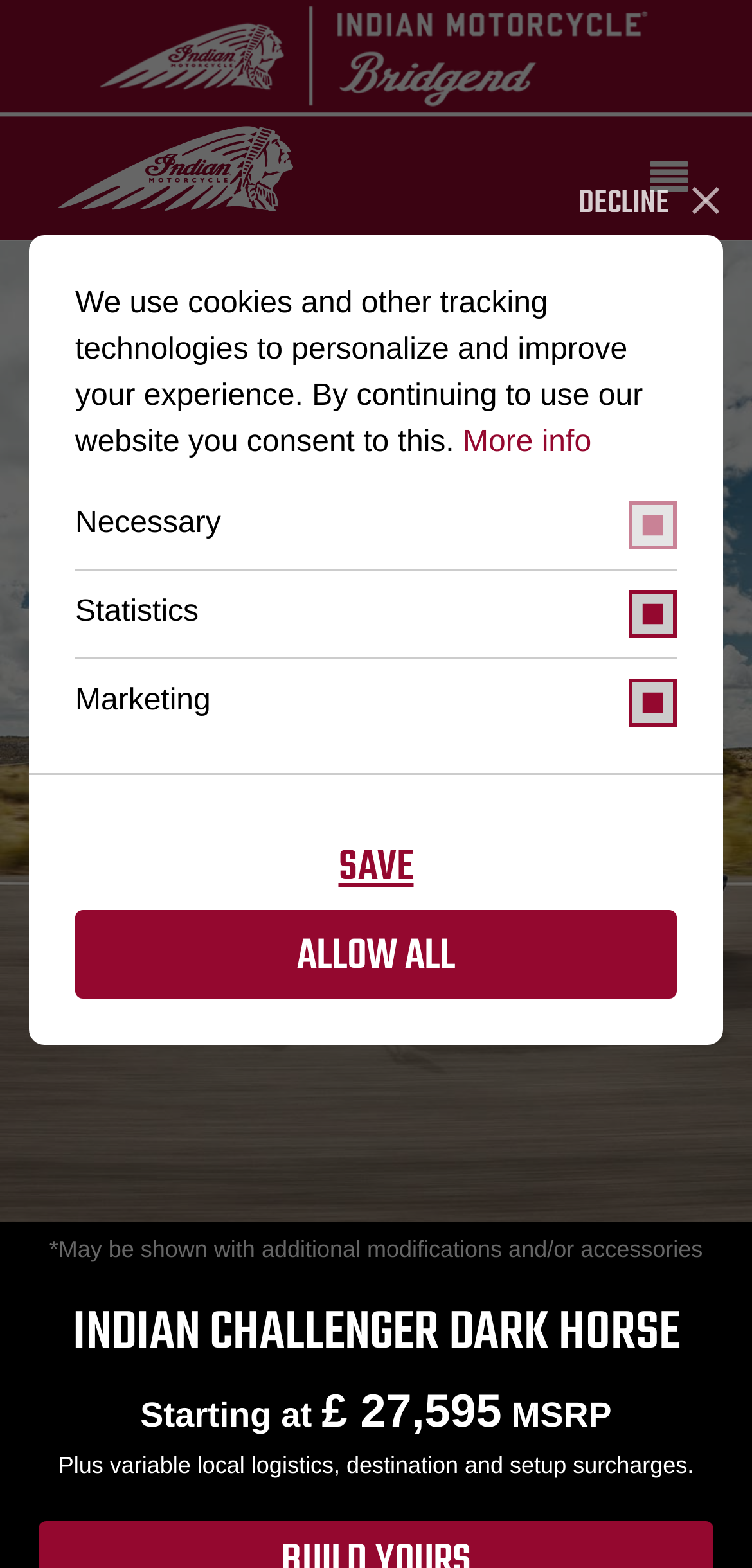Bounding box coordinates are specified in the format (top-left x, top-left y, bottom-right x, bottom-right y). All values are floating point numbers bounded between 0 and 1. Please provide the bounding box coordinate of the region this sentence describes: save

[0.1, 0.524, 0.9, 0.58]